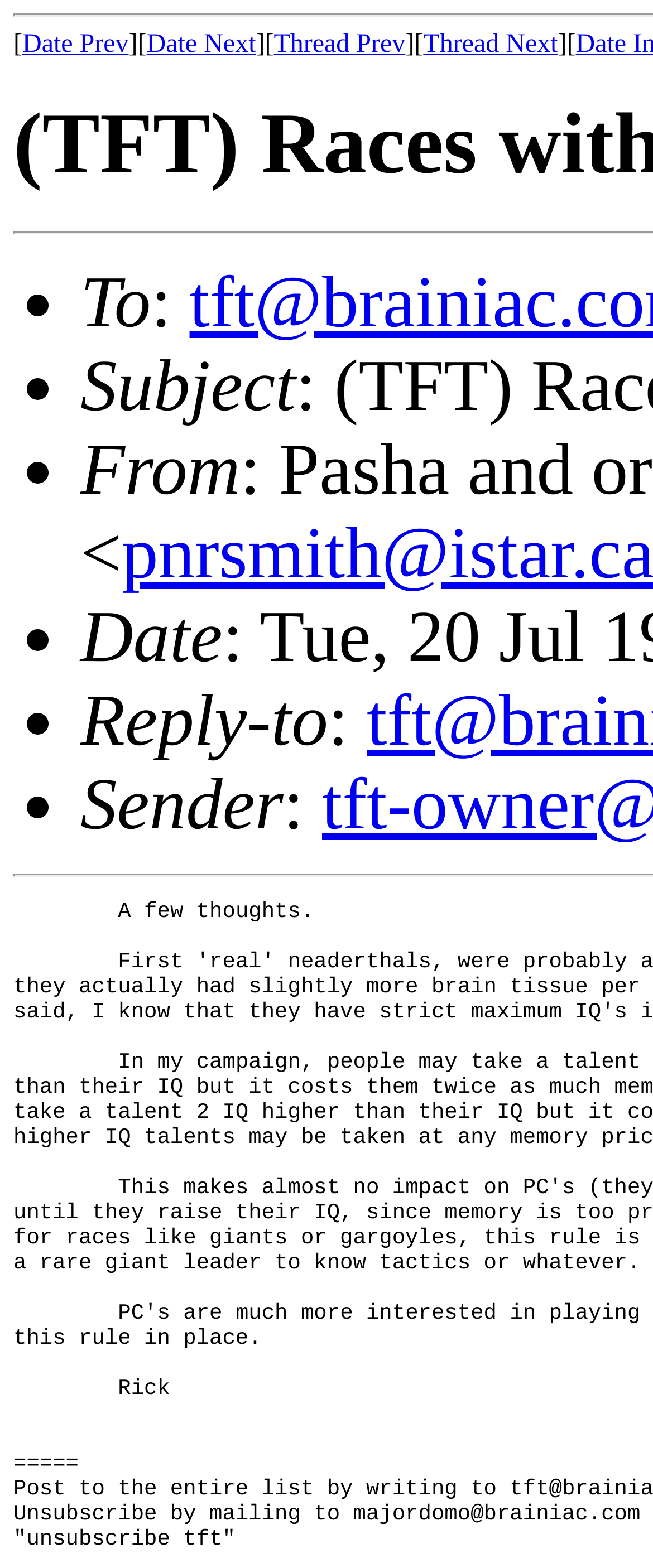How many columns are there?
Your answer should be a single word or phrase derived from the screenshot.

5